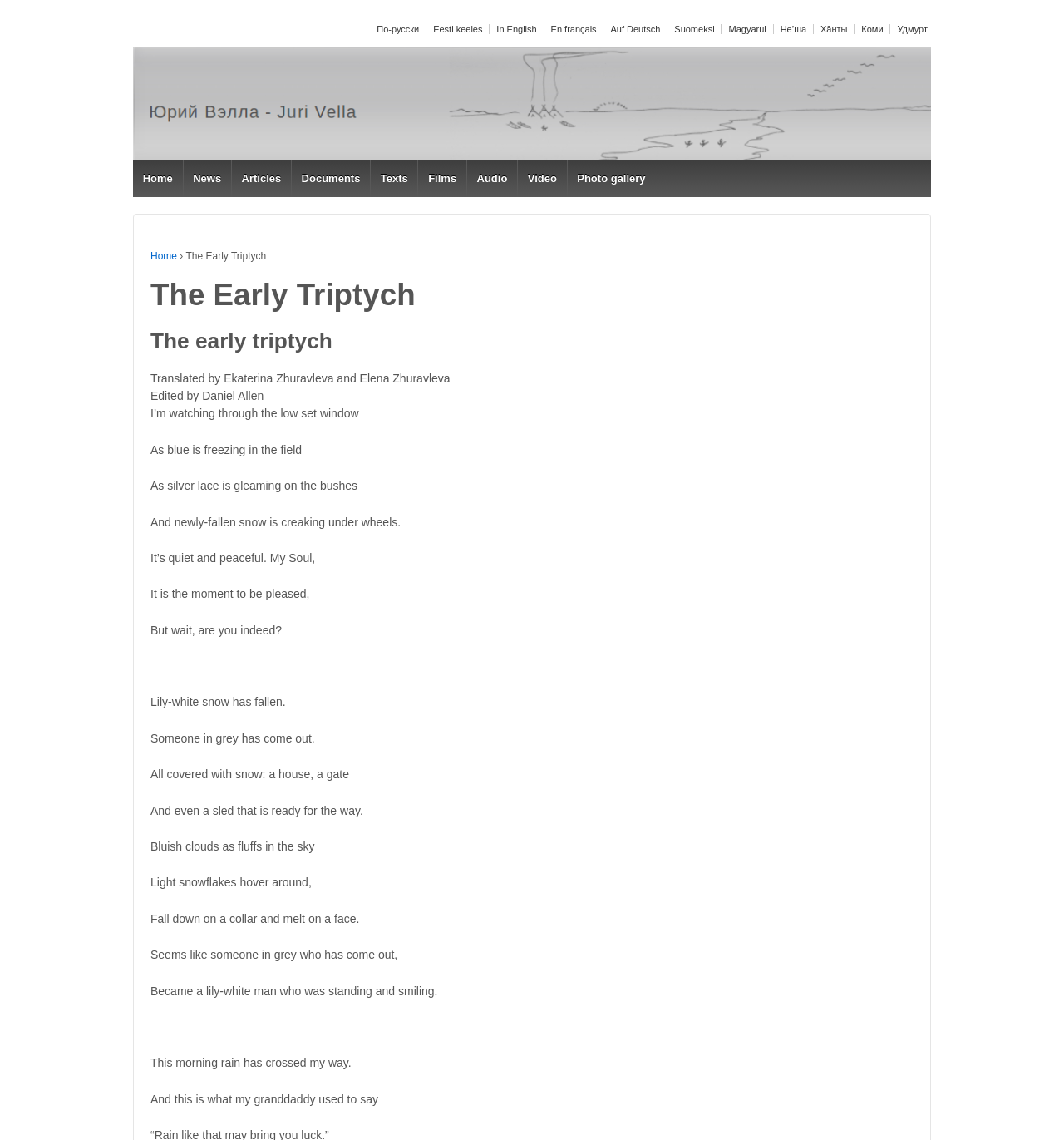Determine the bounding box coordinates of the section to be clicked to follow the instruction: "View Photo gallery". The coordinates should be given as four float numbers between 0 and 1, formatted as [left, top, right, bottom].

[0.532, 0.14, 0.616, 0.173]